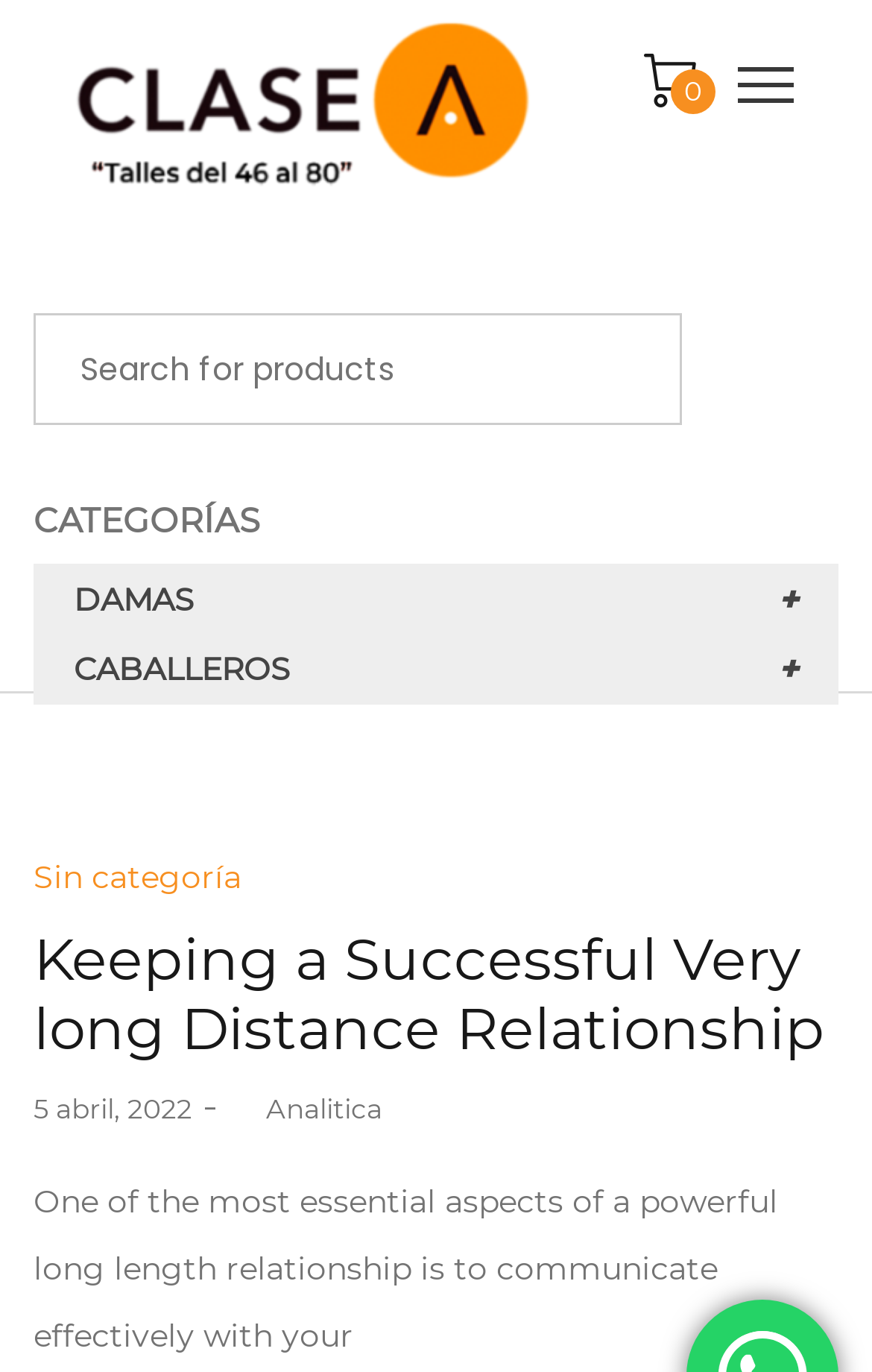Provide a thorough summary of the webpage.

The webpage appears to be a blog post about maintaining a successful long-distance relationship. At the top left, there is a logo or icon labeled "Clase A" with a corresponding link. Below it, there is a search bar with a label "Search for:" and a search box. To the right of the search bar, there are two buttons labeled "DAMAS +" and "CABALLEROS +" with corresponding links.

On the left side of the page, there is a section with the title "CATEGORÍAS" and two buttons below it. The first button is labeled "DAMAS" and the second is labeled "CABALLEROS". Below these buttons, there is a section with a heading "Keeping a Successful Very long Distance Relationship" and a subheading "Posted in Sin categoría". The main content of the page starts below this section, with a paragraph of text that discusses the importance of effective communication in a long-distance relationship.

At the bottom of the page, there is a section with information about the post, including the date "5 abril, 2022" and the author "Analitica".